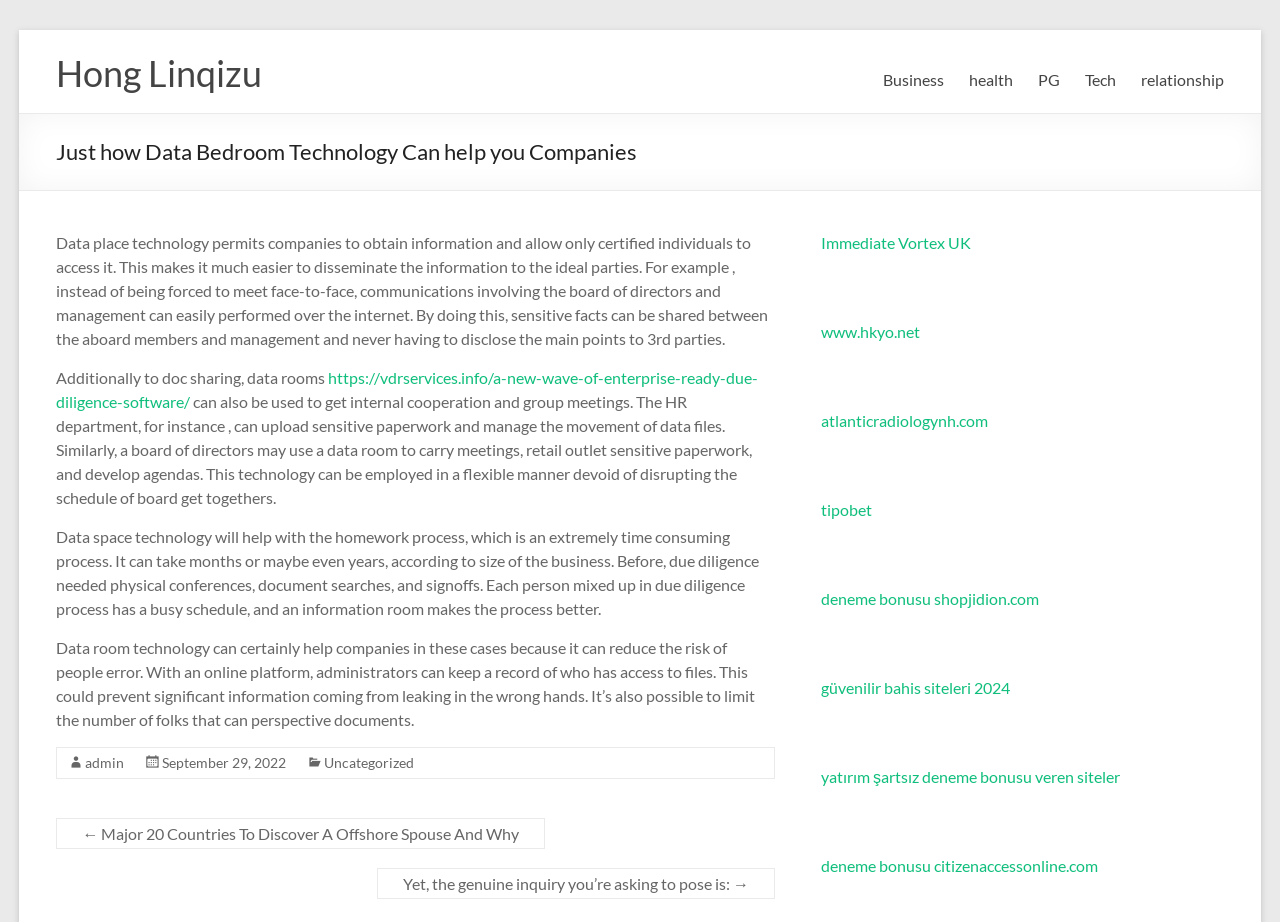Please look at the image and answer the question with a detailed explanation: What is the main topic of the webpage?

Based on the webpage content, the main topic is about how data room technology can help companies, including its benefits and uses in various aspects such as document sharing, internal cooperation, and due diligence process.